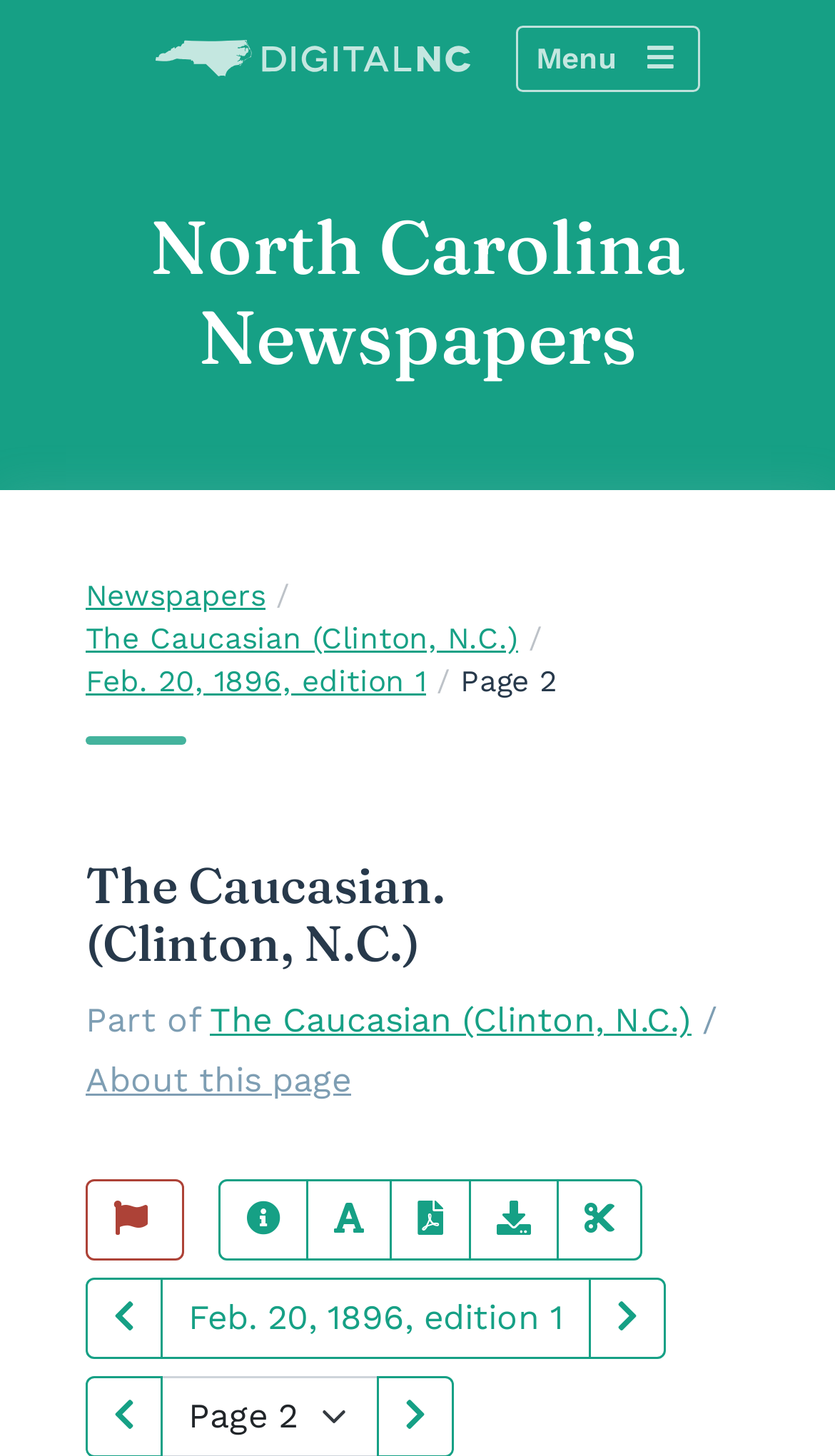Please mark the bounding box coordinates of the area that should be clicked to carry out the instruction: "Go to About this page".

[0.103, 0.728, 0.421, 0.756]